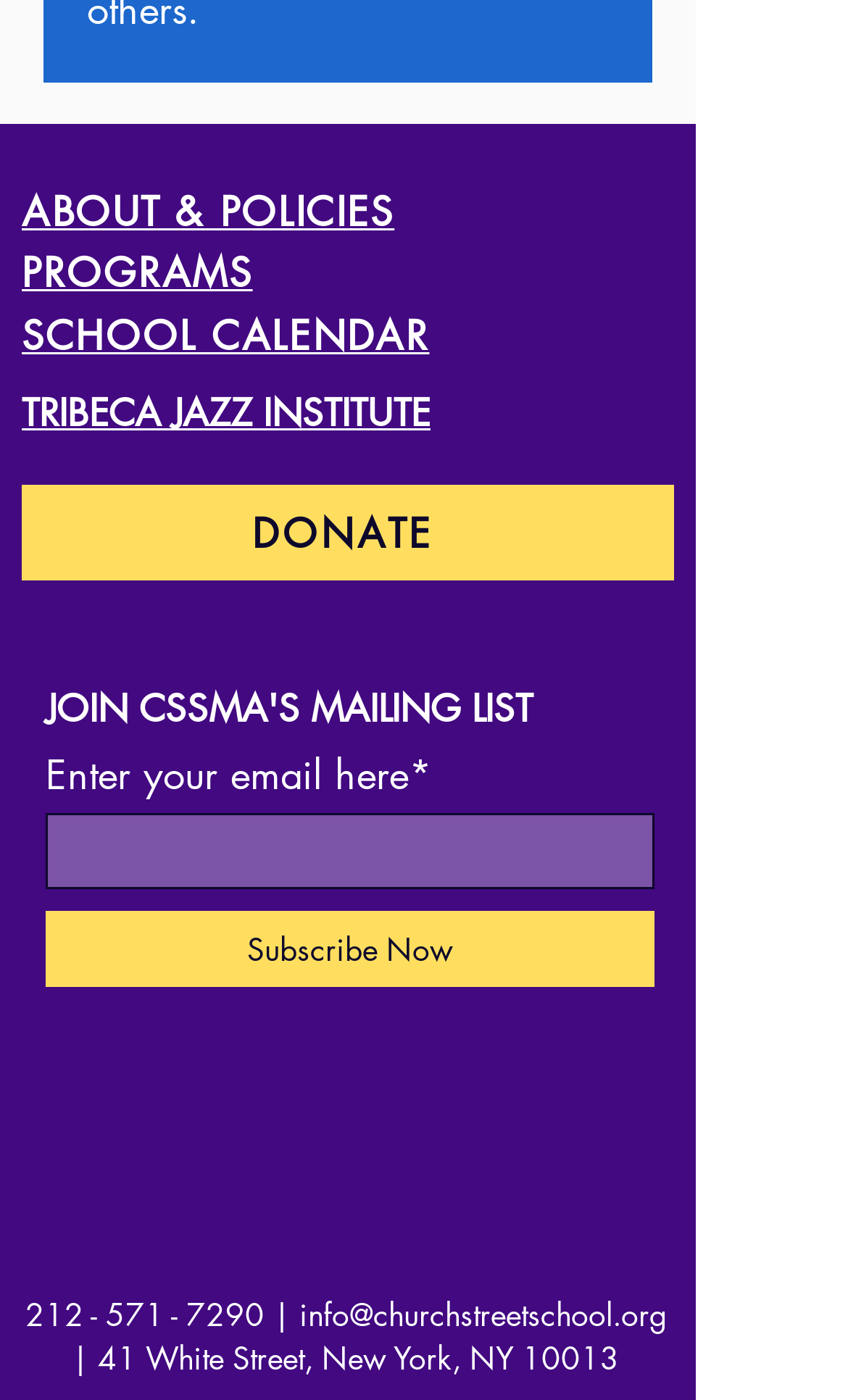Locate the bounding box coordinates of the area that needs to be clicked to fulfill the following instruction: "Subscribe to the mailing list". The coordinates should be in the format of four float numbers between 0 and 1, namely [left, top, right, bottom].

[0.054, 0.651, 0.772, 0.705]